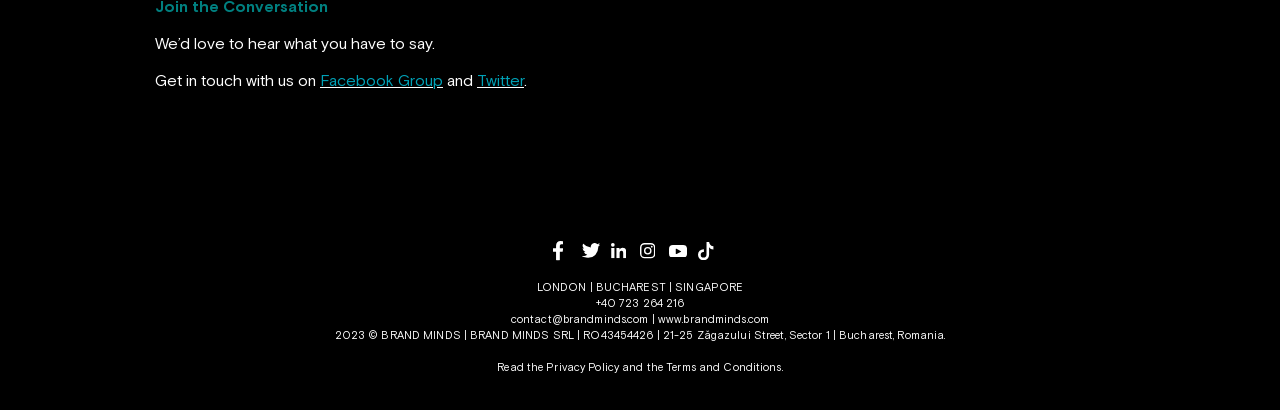Please determine the bounding box coordinates for the element that should be clicked to follow these instructions: "Visit our Twitter page".

[0.373, 0.173, 0.409, 0.217]